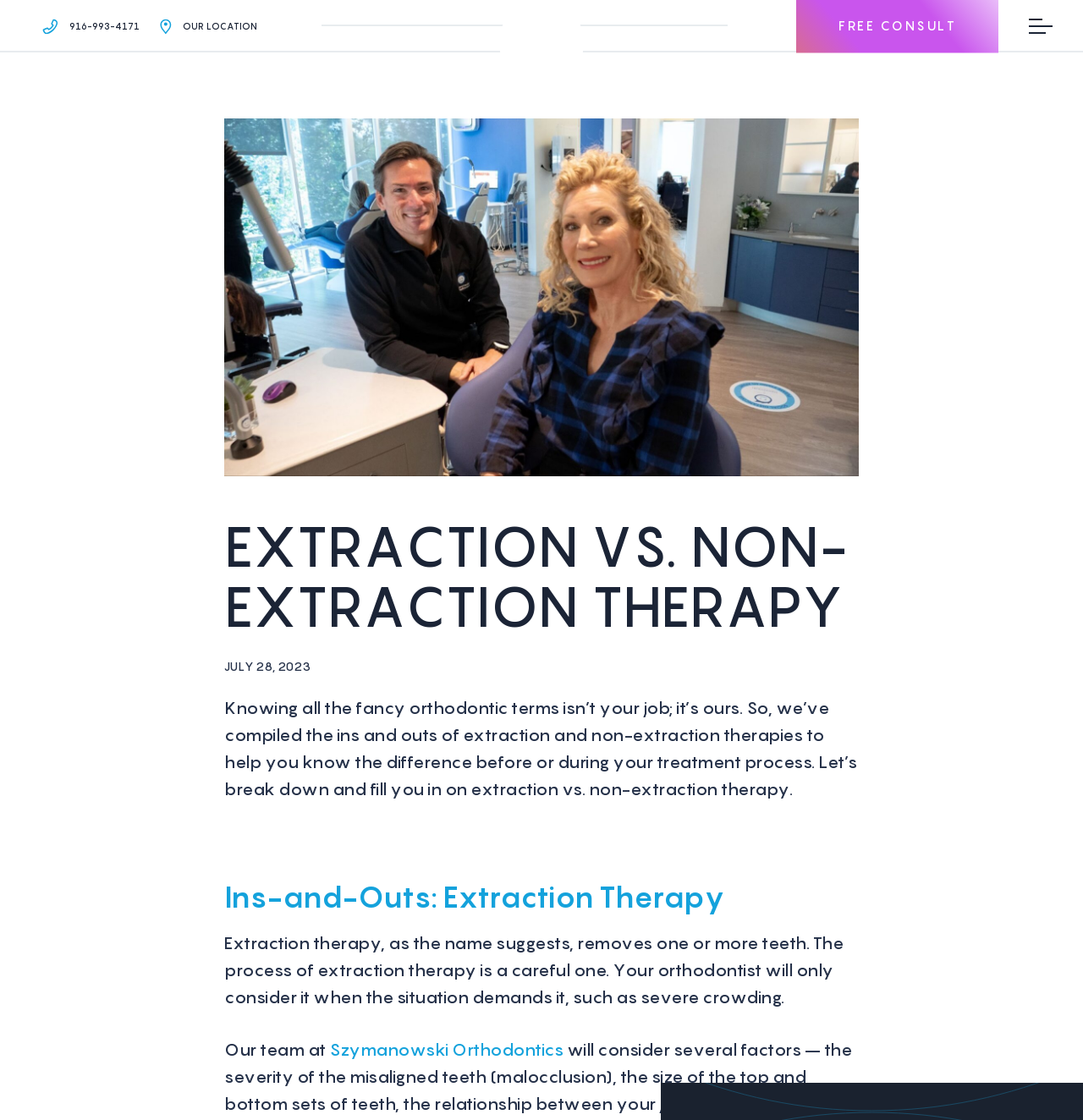What is the phone number of Szymanowski Orthodontics?
Please provide a detailed answer to the question.

I found the phone number by looking at the link with the 'phone' icon, which is located at the top of the webpage.